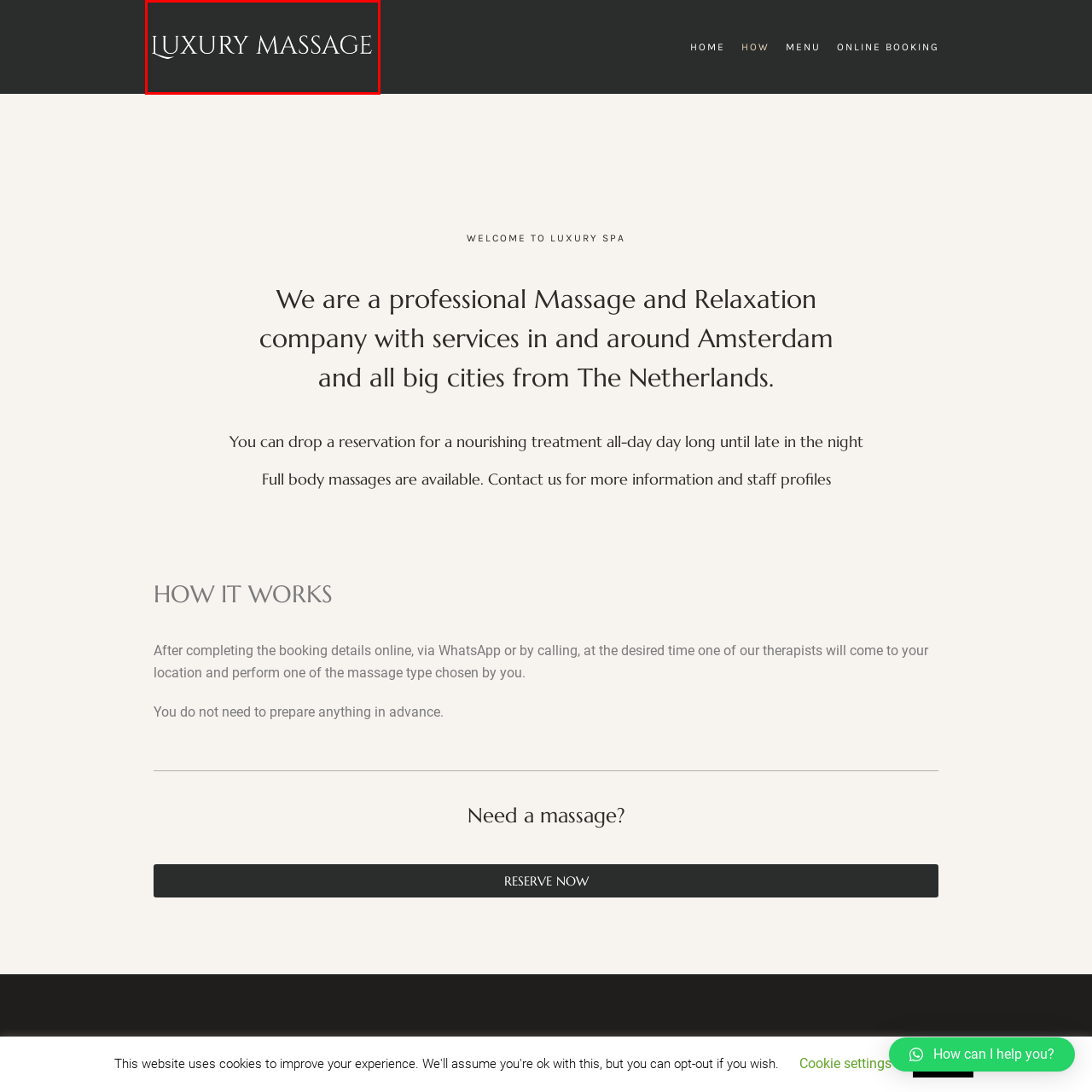Offer a detailed caption for the picture inside the red-bordered area.

The image prominently features the words "LUXURY MASSAGE" in elegant, white typography against a dark background. This striking graphic serves as a key visual element for the "About Us" section of the Luxury Massage Amsterdam website. It encapsulates the essence of the brand, which emphasizes relaxation and premium massage services. The design reflects sophistication and serenity, inviting visitors to explore the high-quality treatments offered by the professional massage company in Amsterdam and surrounding areas.